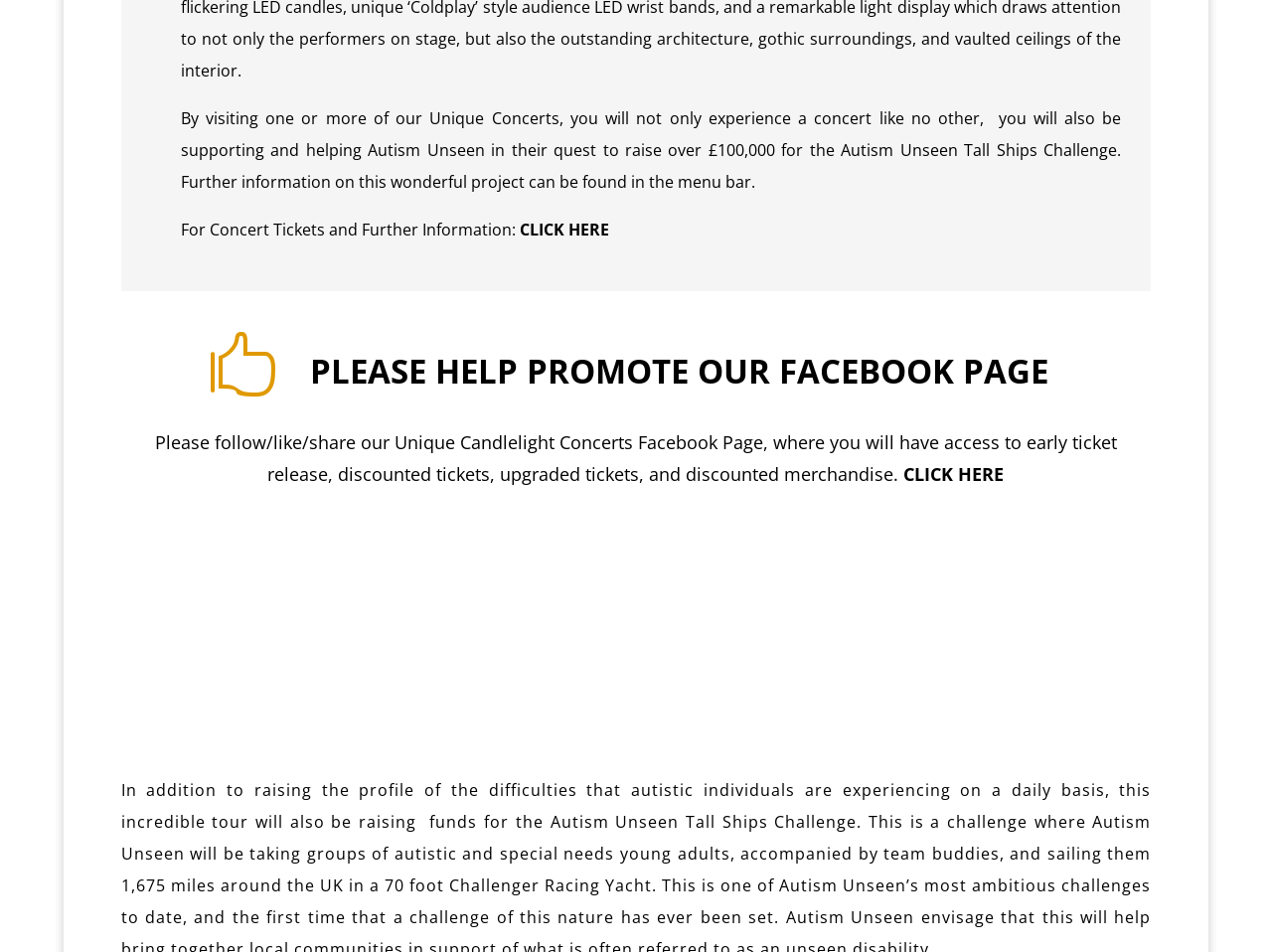Please give a short response to the question using one word or a phrase:
What is the goal of the tour besides raising the profile of autistic individuals?

Raising funds